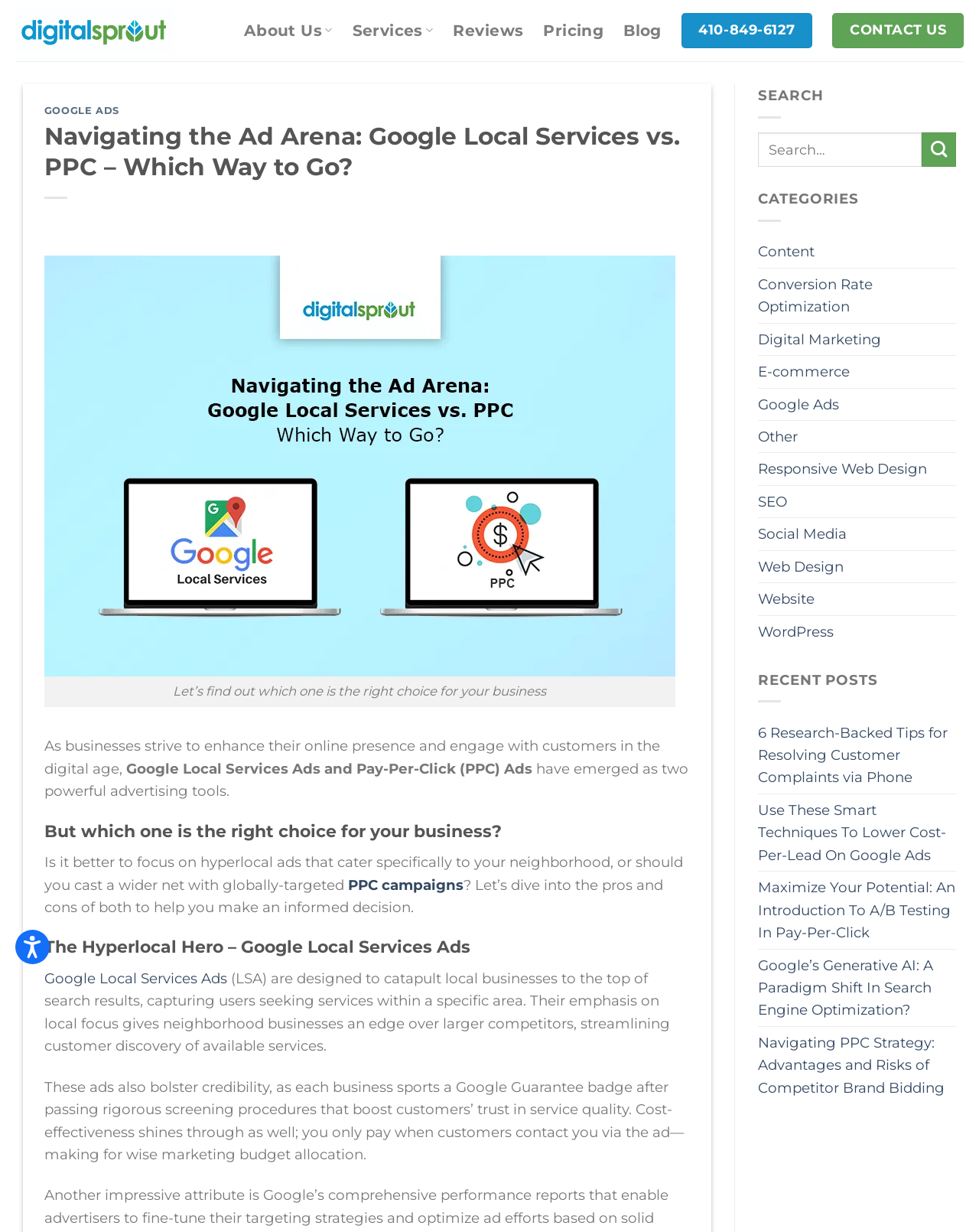What is the benefit of Google Local Services Ads?
Answer the question with a single word or phrase by looking at the picture.

Cost-effectiveness